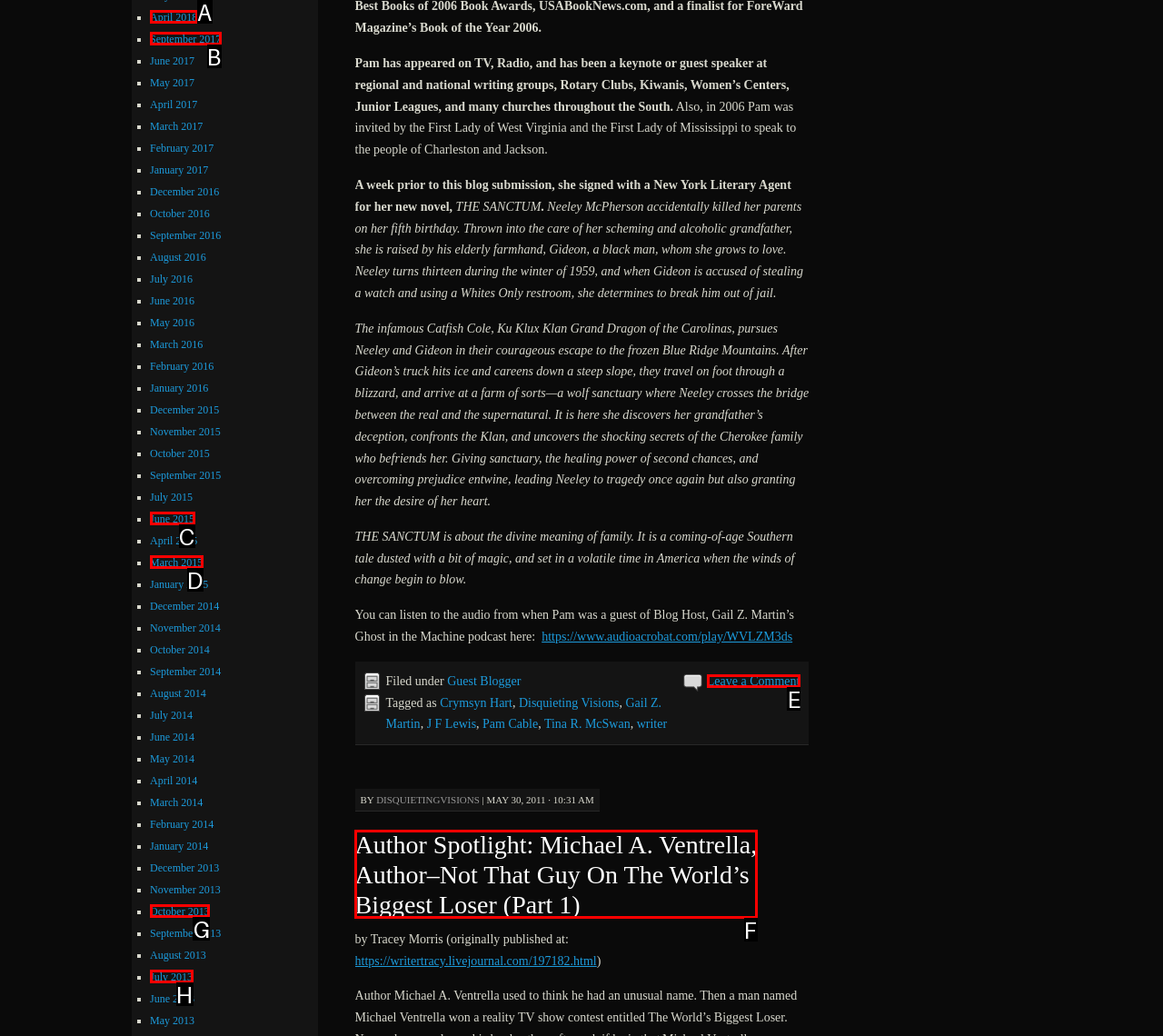From the options shown in the screenshot, tell me which lettered element I need to click to complete the task: leave a comment.

E